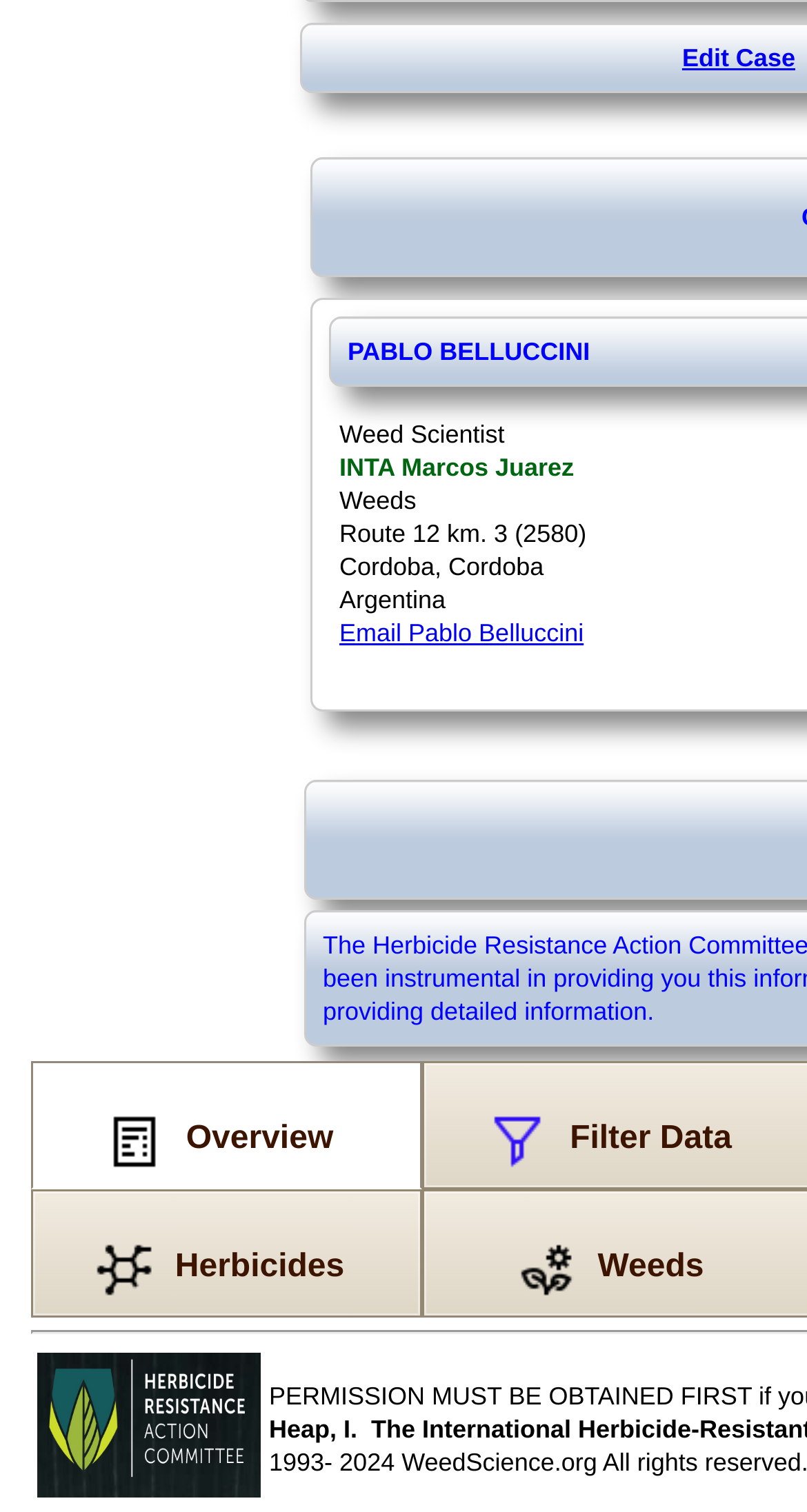What is the route number mentioned on the webpage?
Refer to the screenshot and deliver a thorough answer to the question presented.

I found the route number by looking at the StaticText element with the text 'Route 12 km. 3 (2580)' which is a child of the Root Element.